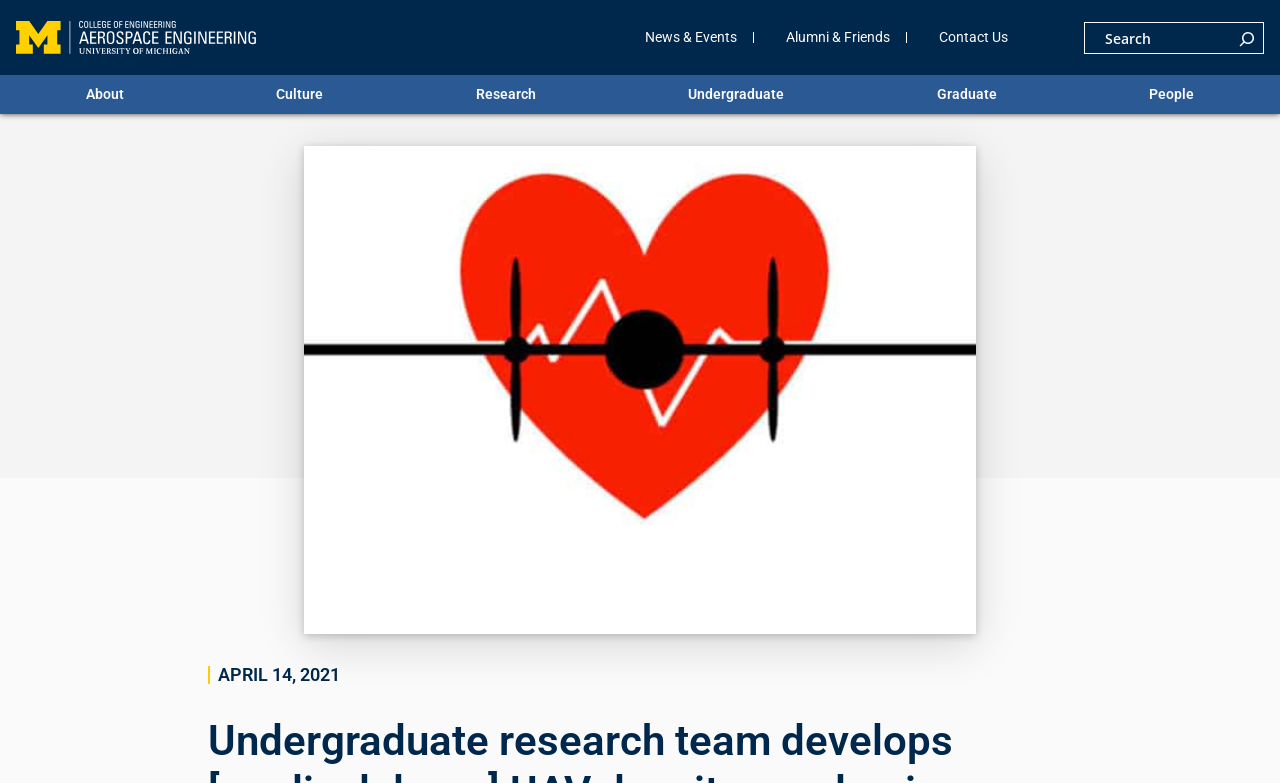Given the description: "parent_node: La Liga News", determine the bounding box coordinates of the UI element. The coordinates should be formatted as four float numbers between 0 and 1, [left, top, right, bottom].

None